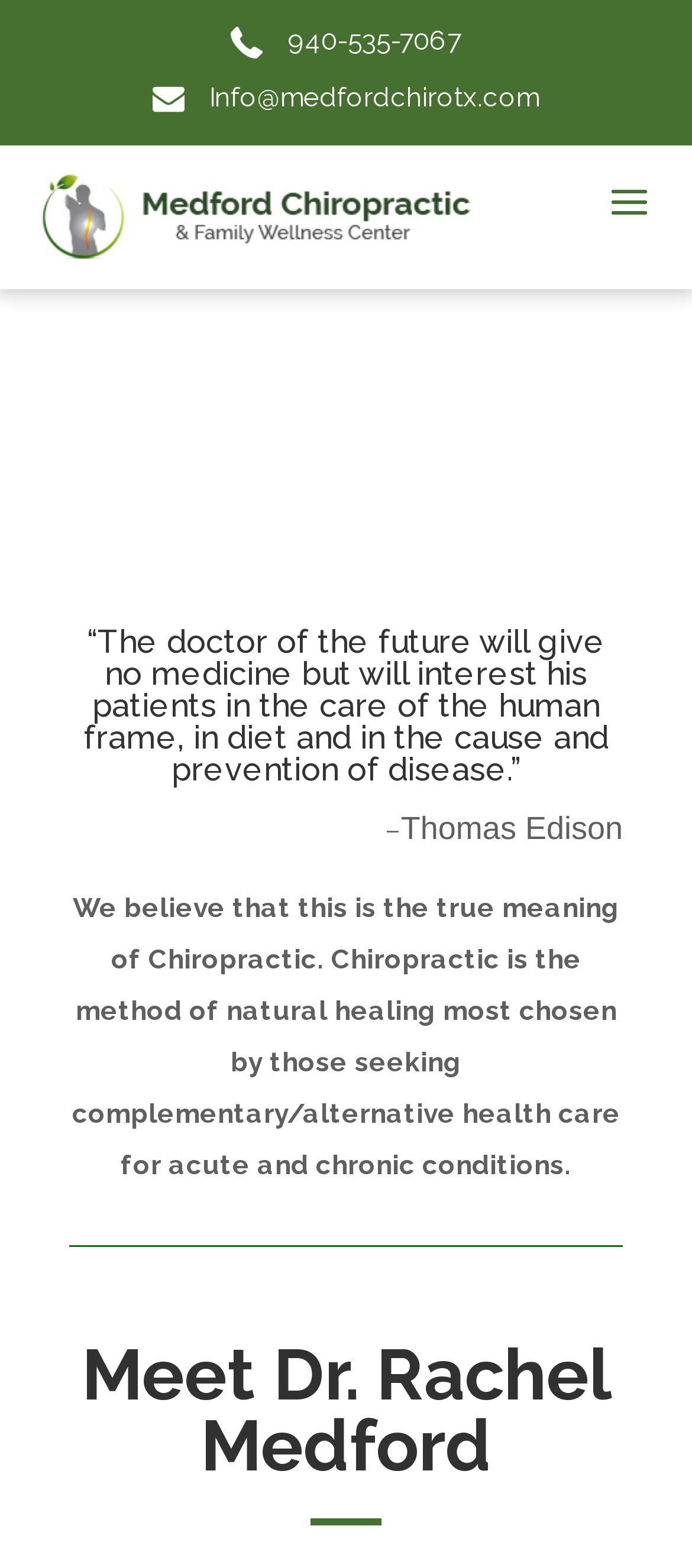What is the focus of Chiropractic according to the page?
Using the visual information, answer the question in a single word or phrase.

Natural healing